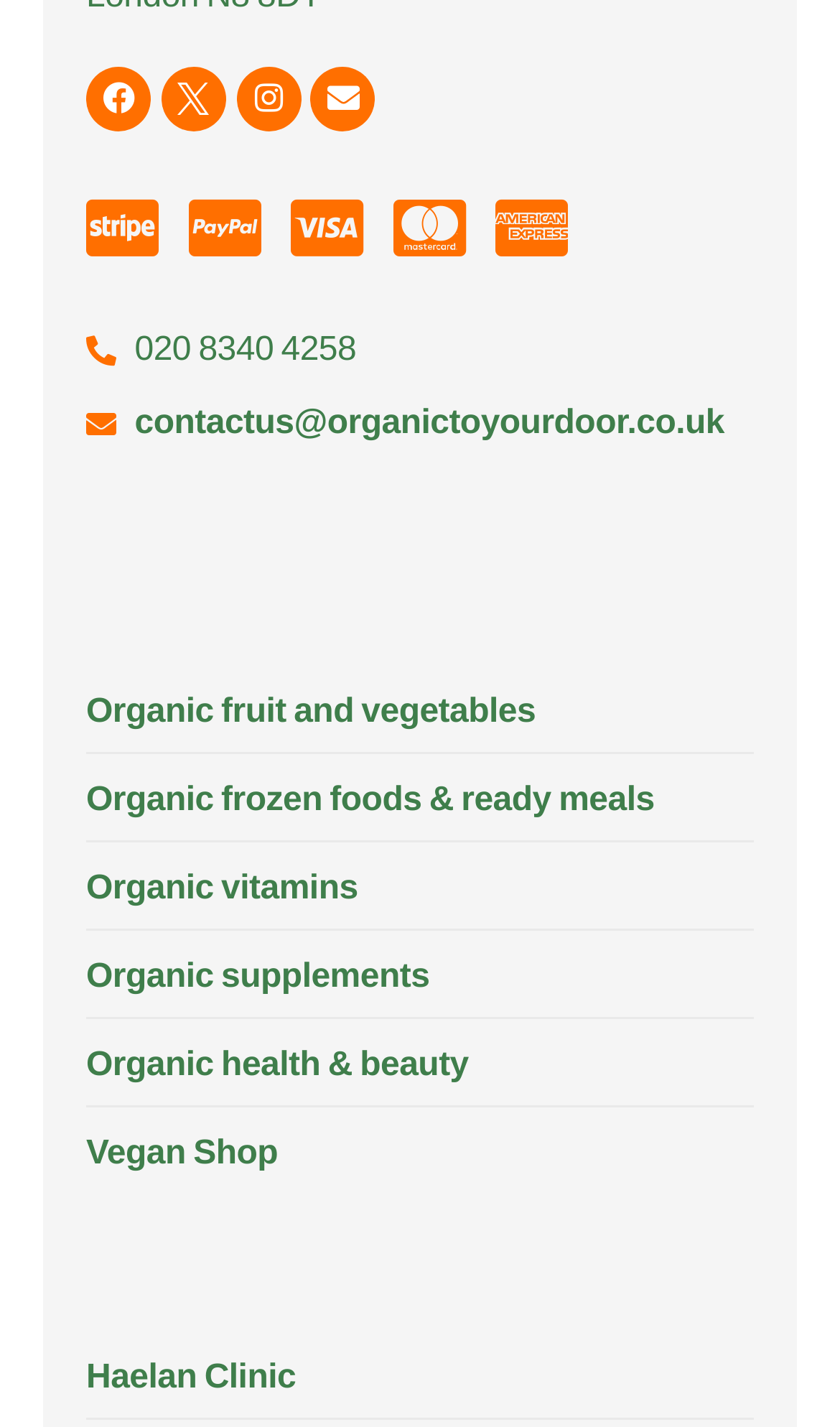Please determine the bounding box coordinates of the element to click on in order to accomplish the following task: "Call the phone number". Ensure the coordinates are four float numbers ranging from 0 to 1, i.e., [left, top, right, bottom].

[0.16, 0.232, 0.424, 0.258]